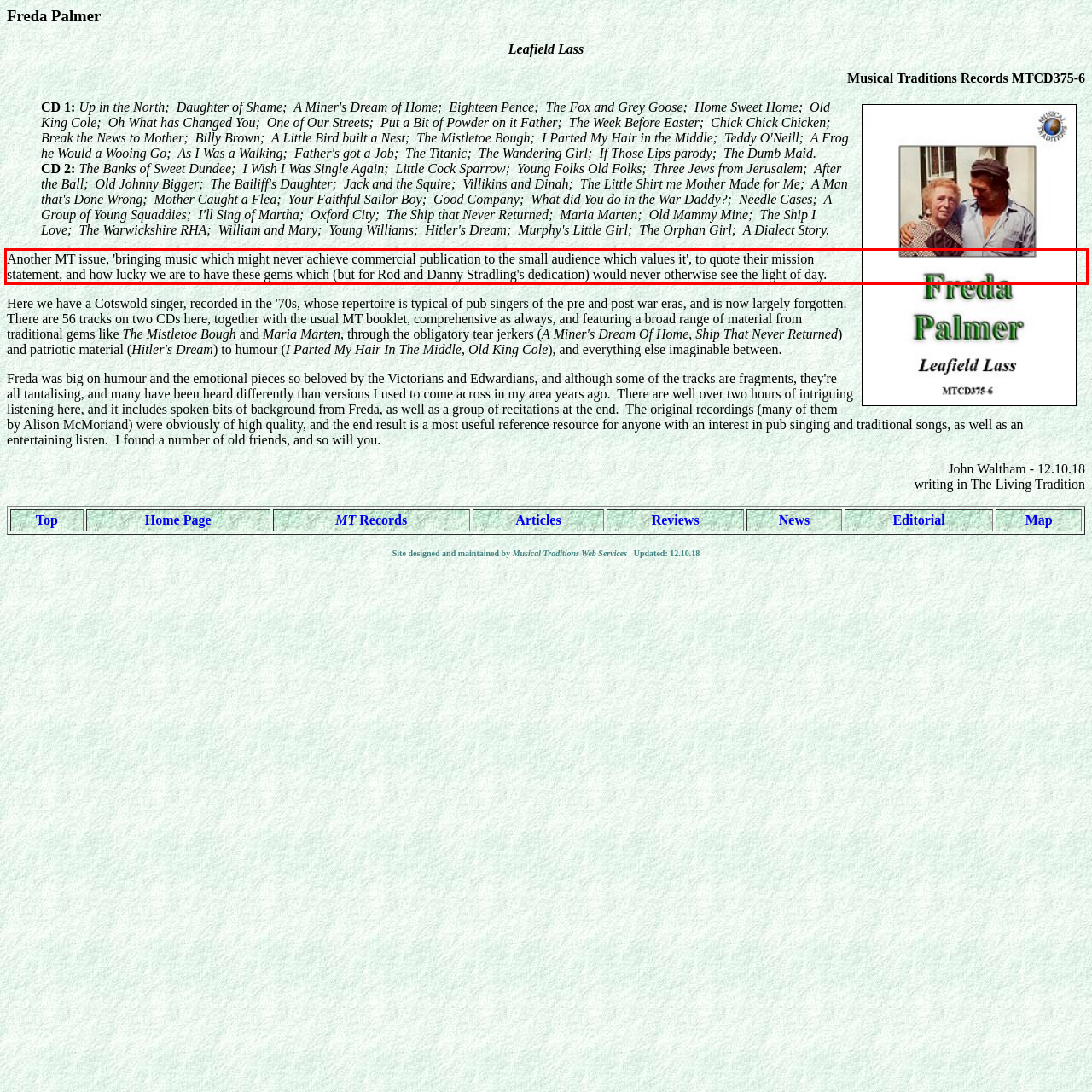Extract and provide the text found inside the red rectangle in the screenshot of the webpage.

Another MT issue, 'bringing music which might never achieve commercial publication to the small audience which values it', to quote their mission statement, and how lucky we are to have these gems which (but for Rod and Danny Stradling's dedication) would never otherwise see the light of day.